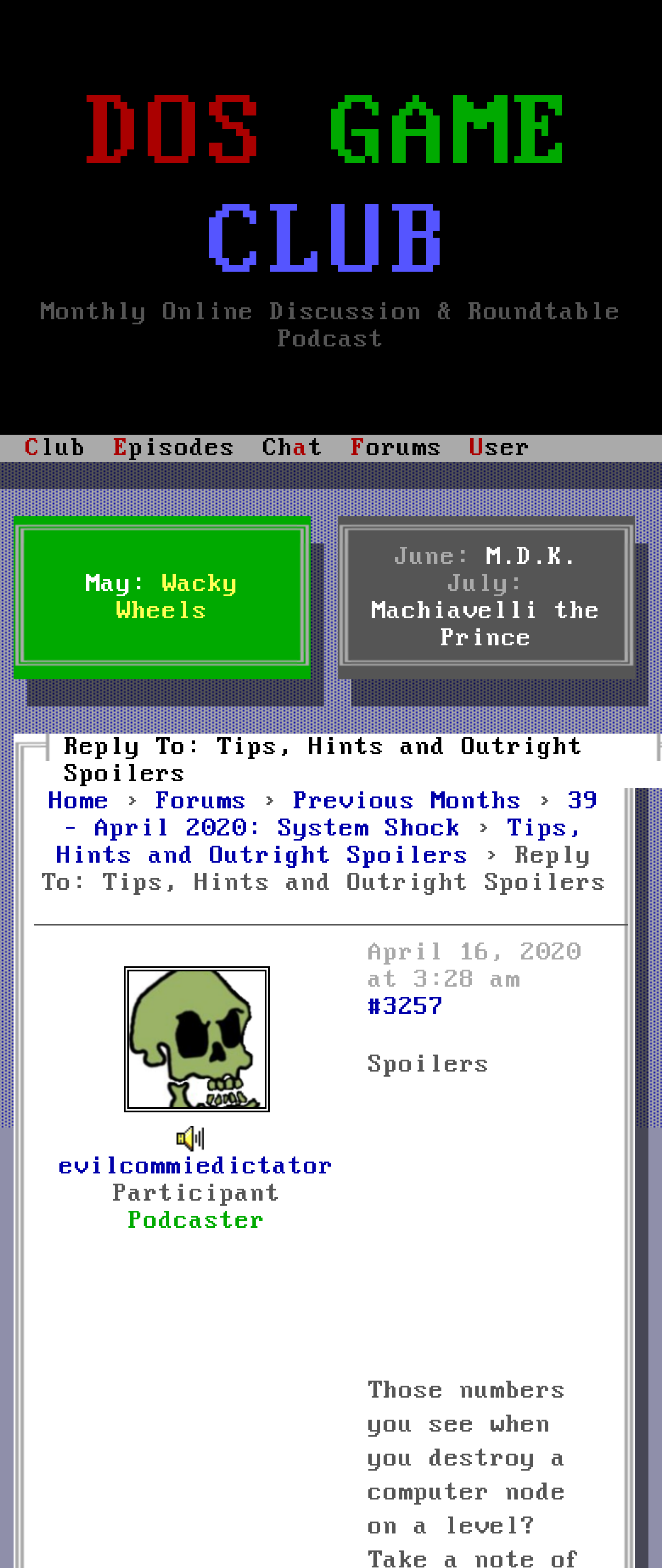Please give the bounding box coordinates of the area that should be clicked to fulfill the following instruction: "Check the previous months' episodes". The coordinates should be in the format of four float numbers from 0 to 1, i.e., [left, top, right, bottom].

[0.444, 0.503, 0.79, 0.52]